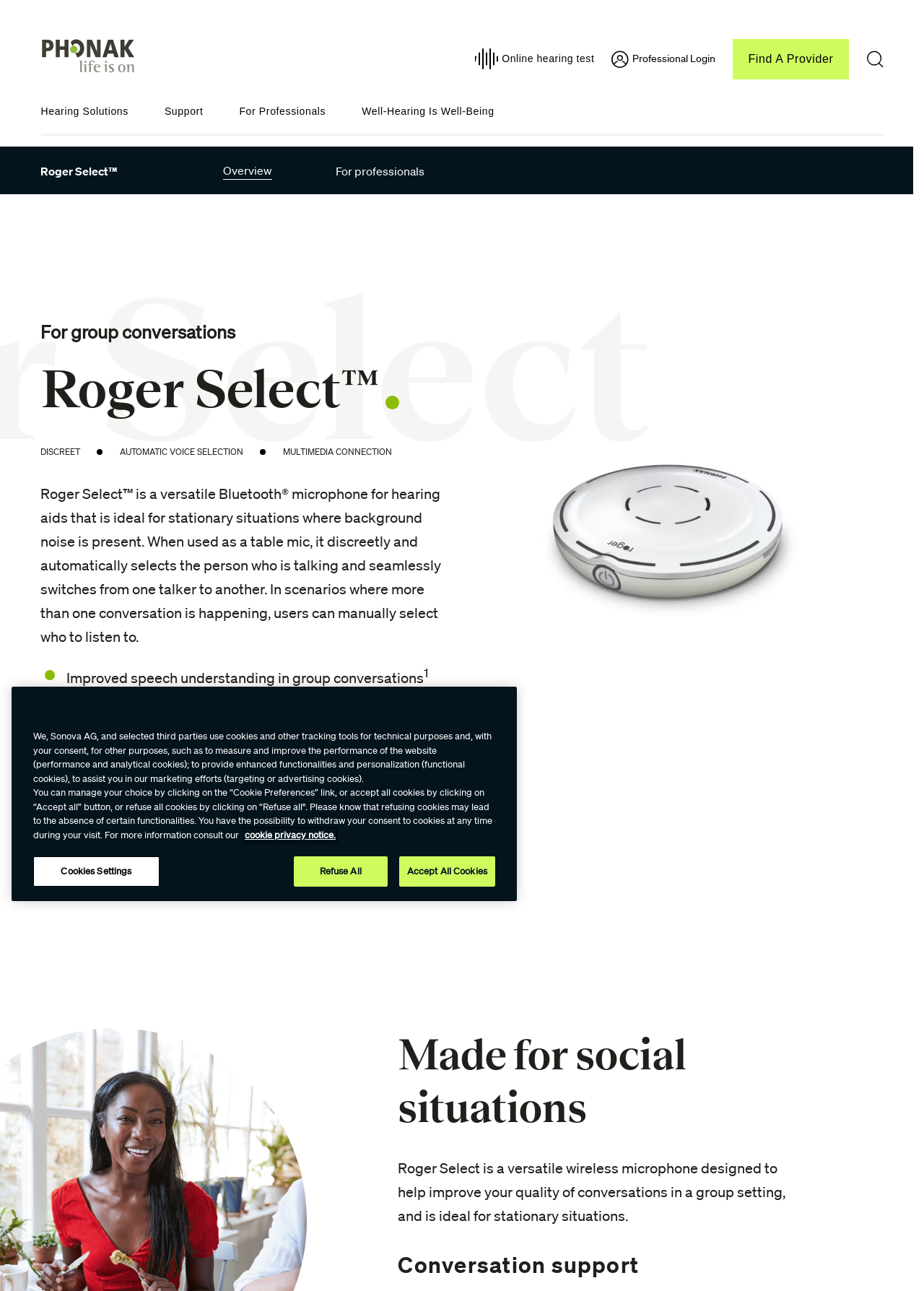Please locate the bounding box coordinates of the element's region that needs to be clicked to follow the instruction: "Click the Professional Login button". The bounding box coordinates should be provided as four float numbers between 0 and 1, i.e., [left, top, right, bottom].

[0.662, 0.03, 0.775, 0.062]